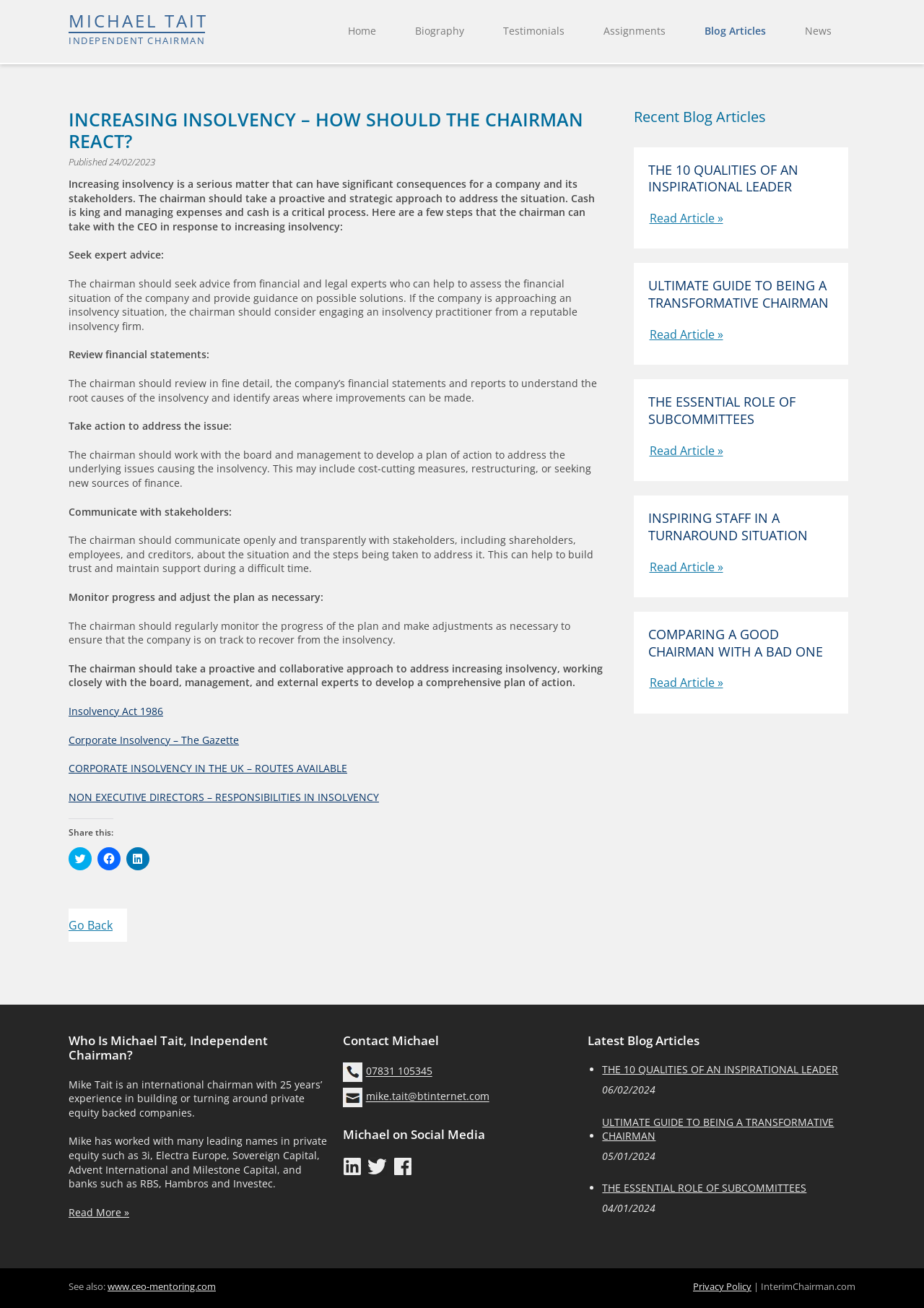Provide a one-word or brief phrase answer to the question:
What is the email address of Michael Tait?

mike.tait@btinternet.com